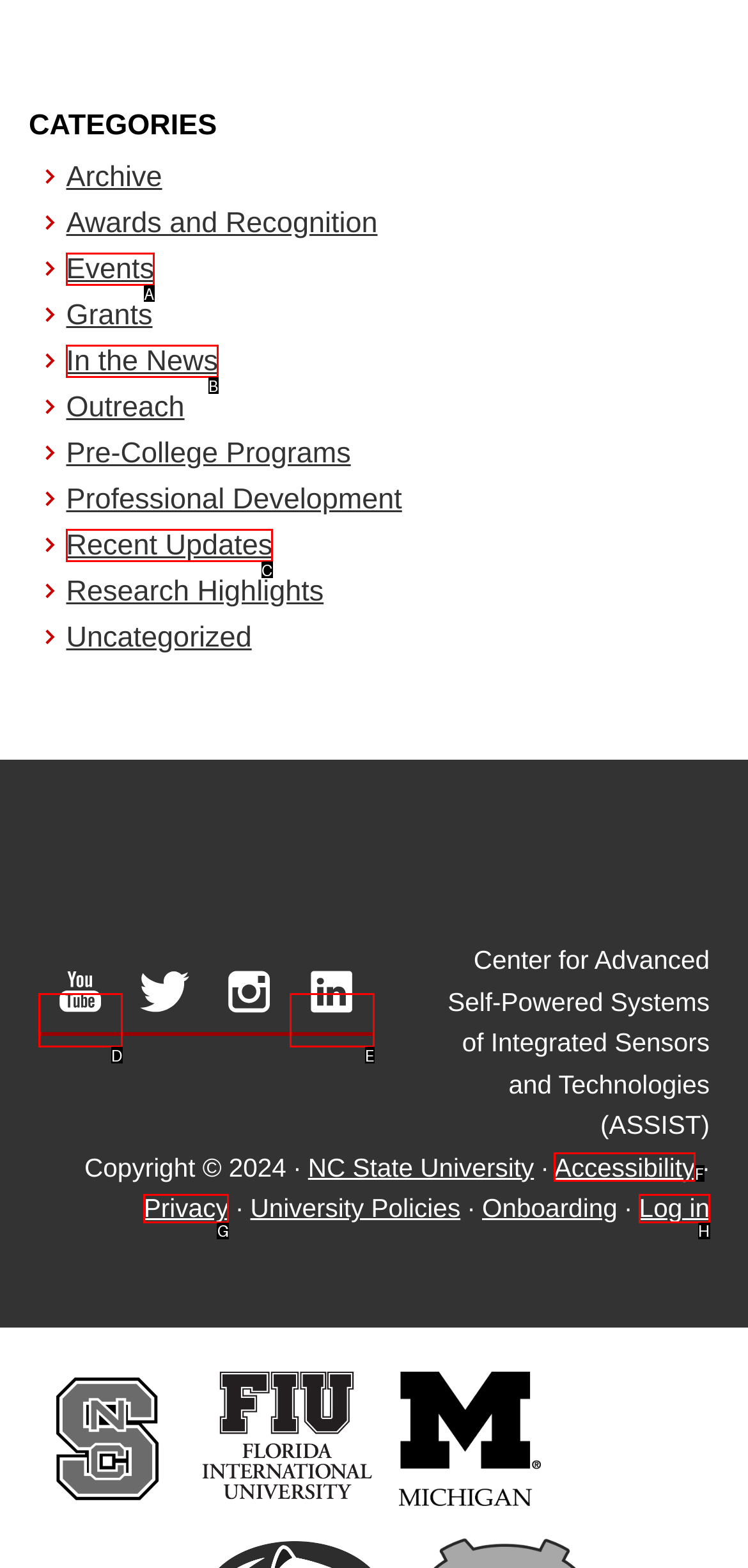Refer to the description: youtube and choose the option that best fits. Provide the letter of that option directly from the options.

D